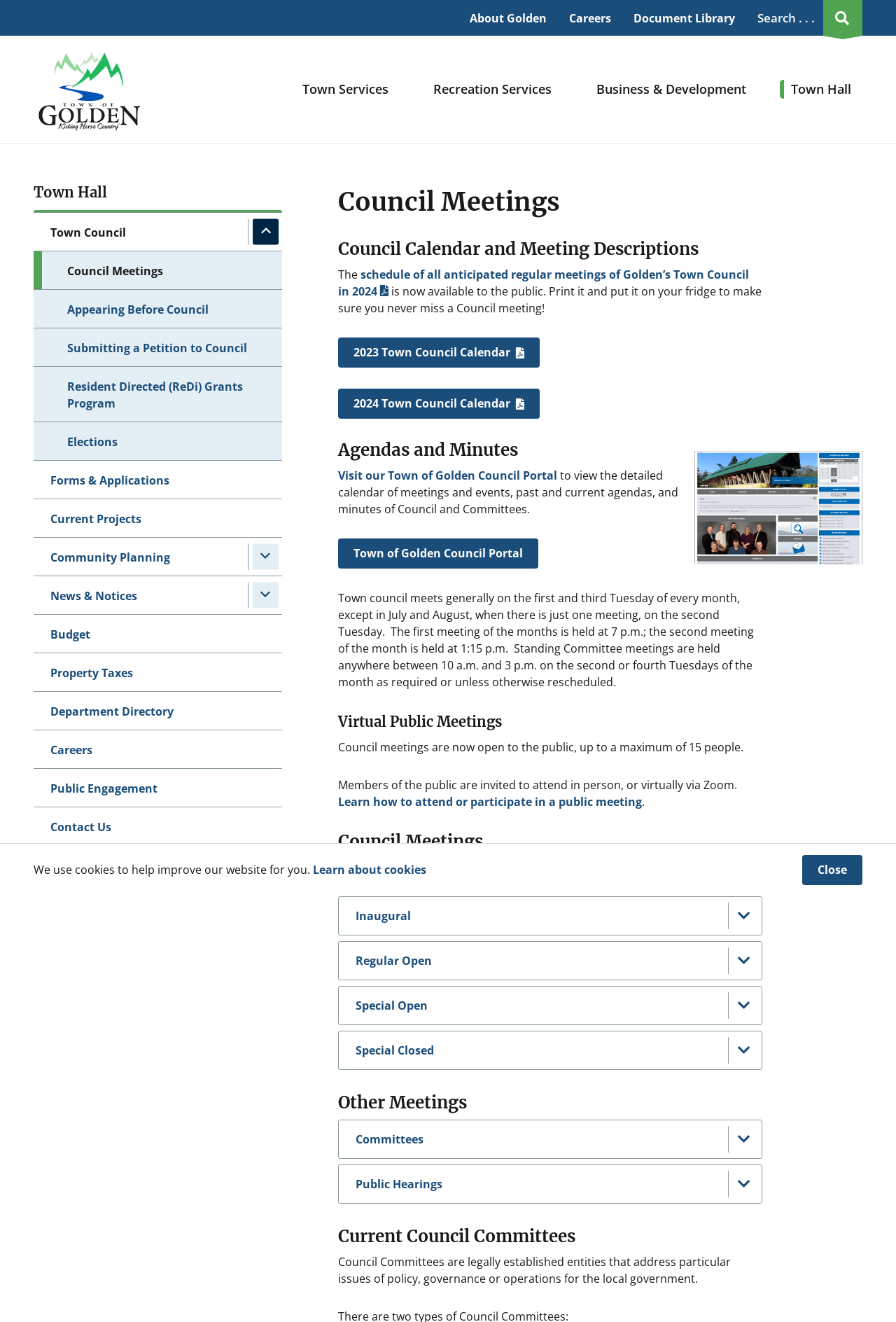What is the maximum number of people allowed to attend Council meetings in person?
Look at the image and provide a detailed response to the question.

The webpage states that Council meetings are now open to the public, up to a maximum of 15 people, which implies that only 15 people are allowed to attend in person.